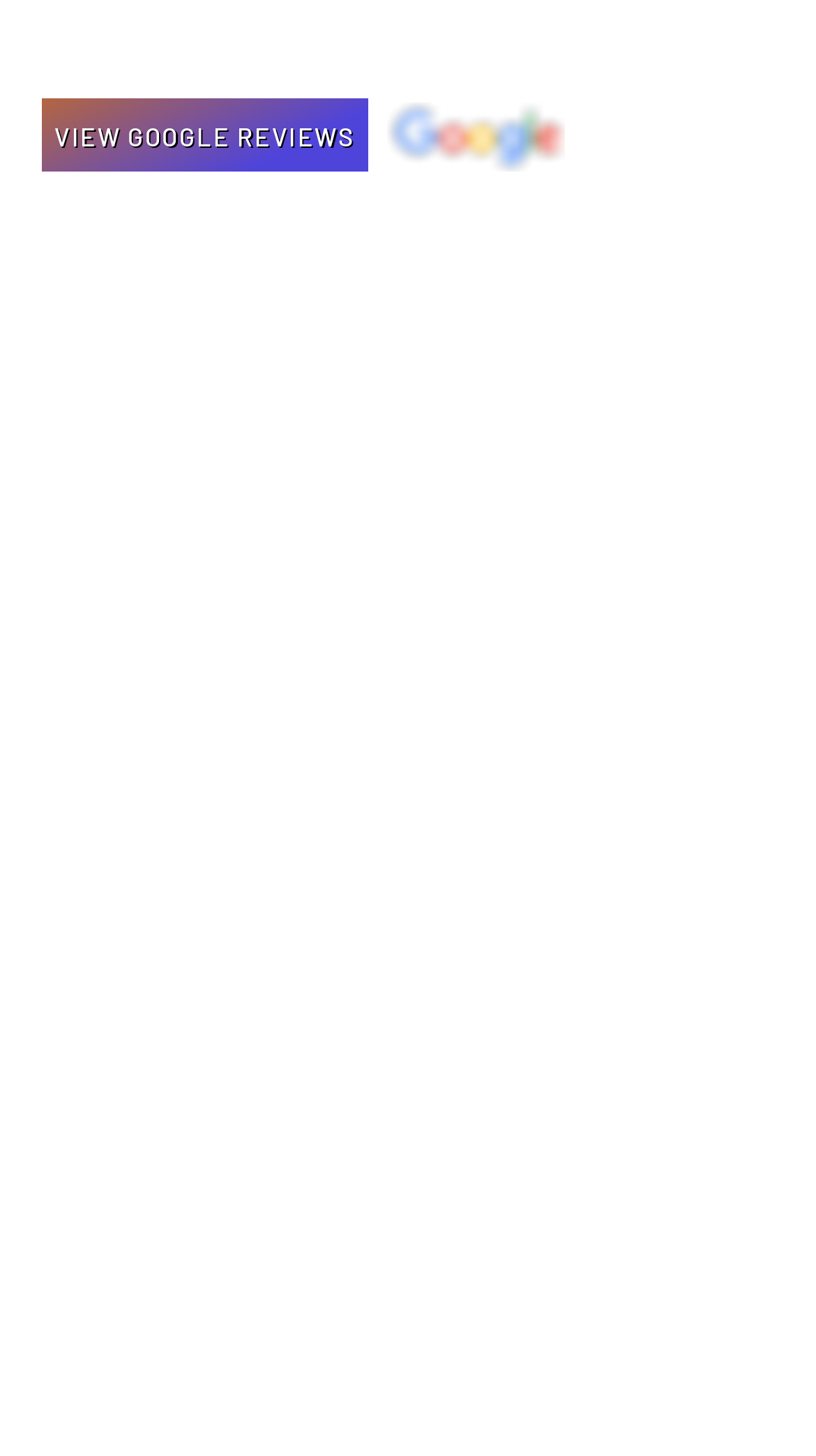Please provide a one-word or phrase answer to the question: 
How many social media links are available?

2